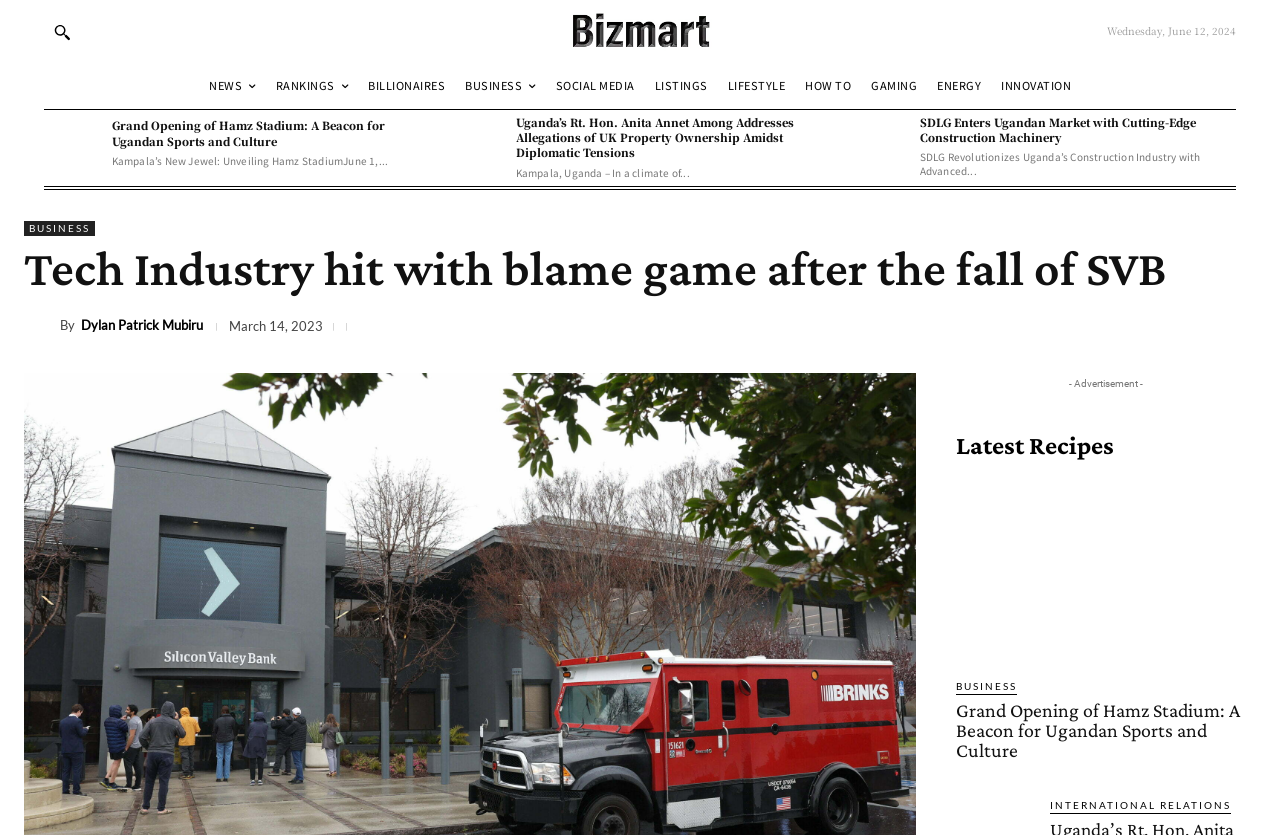Please locate the clickable area by providing the bounding box coordinates to follow this instruction: "View BUSINESS page".

[0.019, 0.265, 0.074, 0.283]